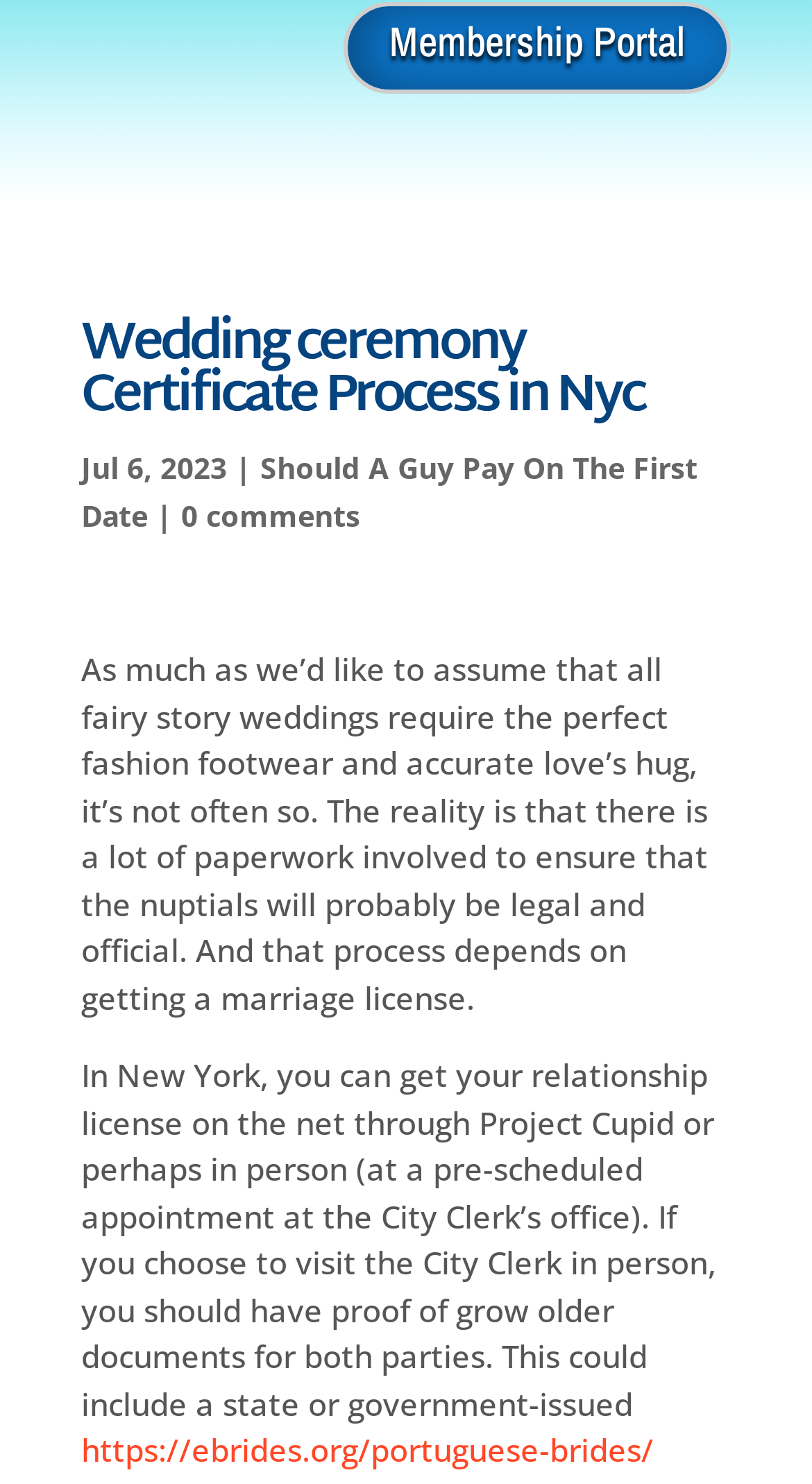Determine the bounding box coordinates (top-left x, top-left y, bottom-right x, bottom-right y) of the UI element described in the following text: 0 comments

[0.223, 0.333, 0.444, 0.36]